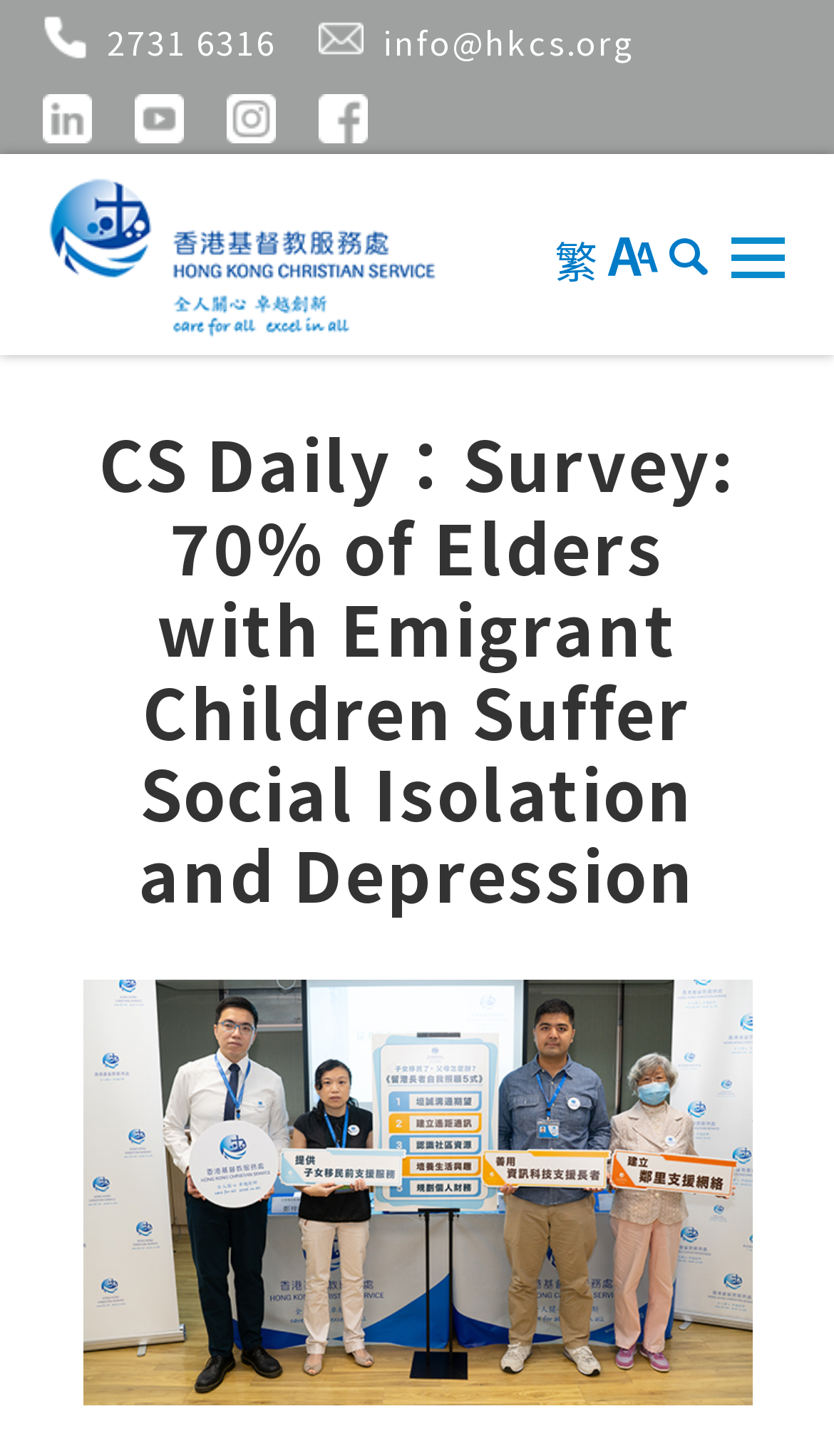Your task is to extract the text of the main heading from the webpage.

CS Daily：Survey: 70% of Elders with Emigrant Children Suffer Social Isolation and Depression